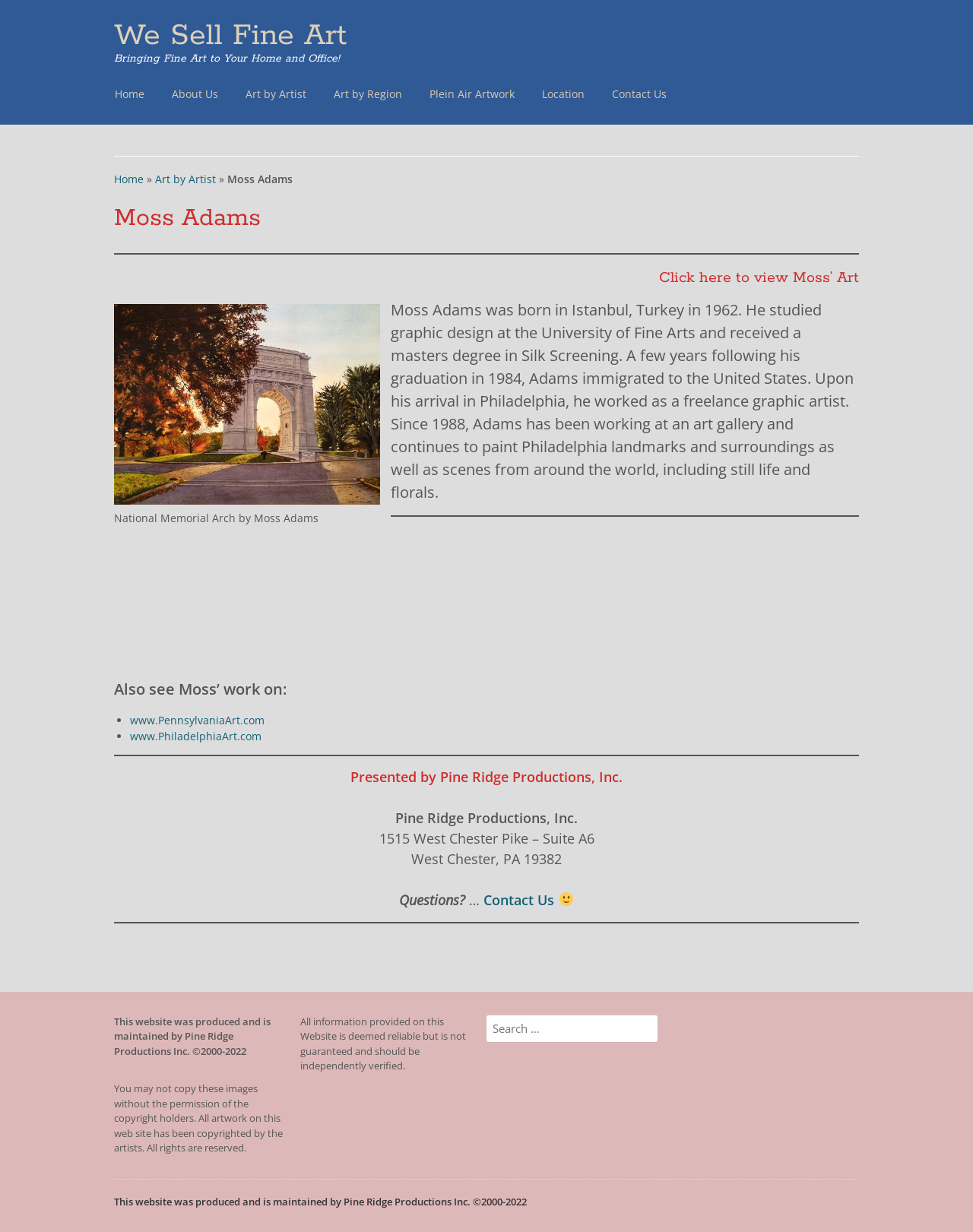What type of art does Moss Adams create?
Please provide a full and detailed response to the question.

The webpage's title 'Moss Adams - We Sell Fine Art' suggests that Moss Adams creates fine art. Furthermore, the text 'Since 1988, Adams has been working at an art gallery and continues to paint Philadelphia landmarks and surroundings as well as scenes from around the world, including still life and florals.' provides more information about the type of art he creates.